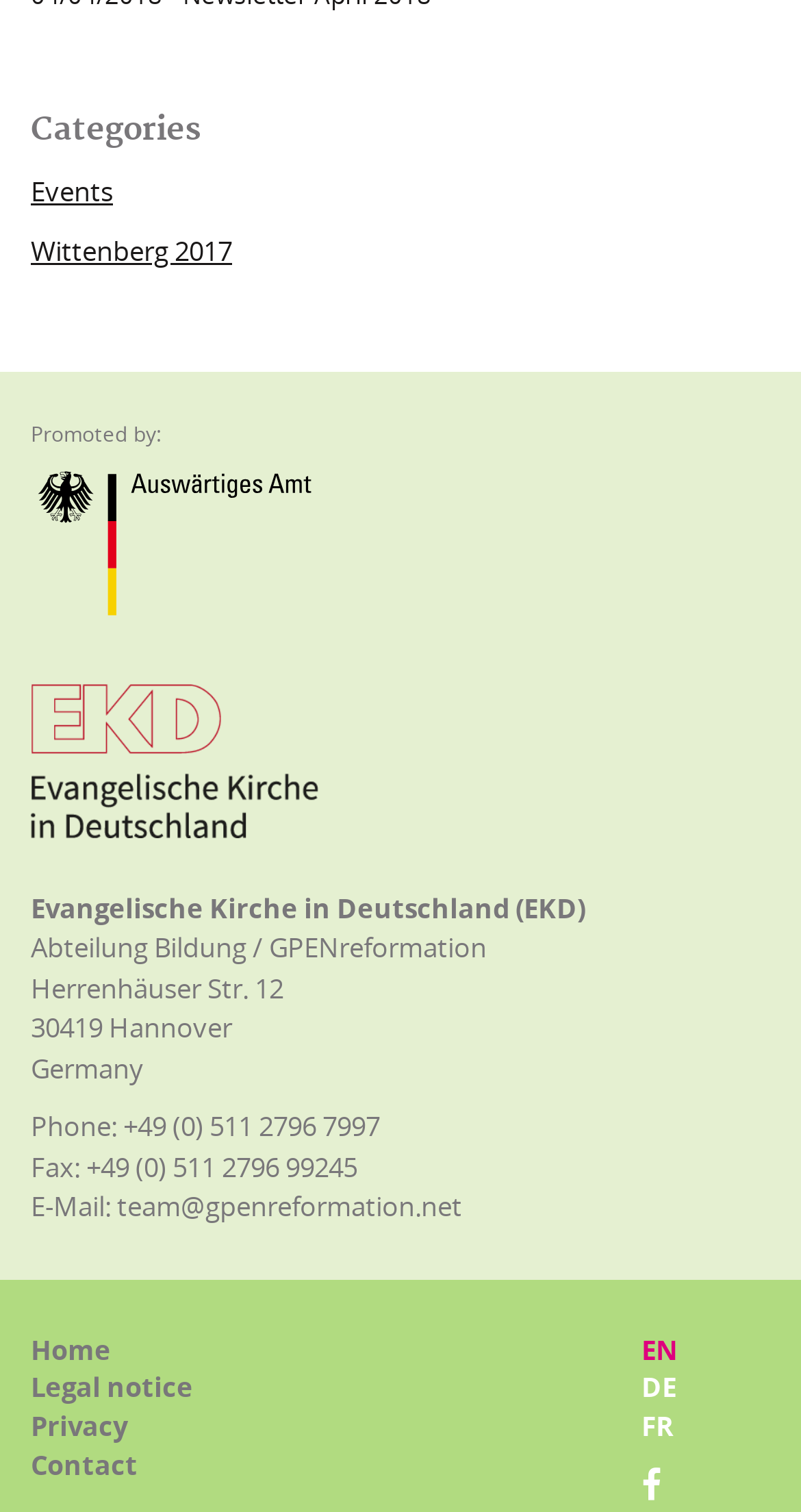Please identify the bounding box coordinates of the element that needs to be clicked to execute the following command: "Contact team via email". Provide the bounding box using four float numbers between 0 and 1, formatted as [left, top, right, bottom].

[0.146, 0.786, 0.577, 0.81]